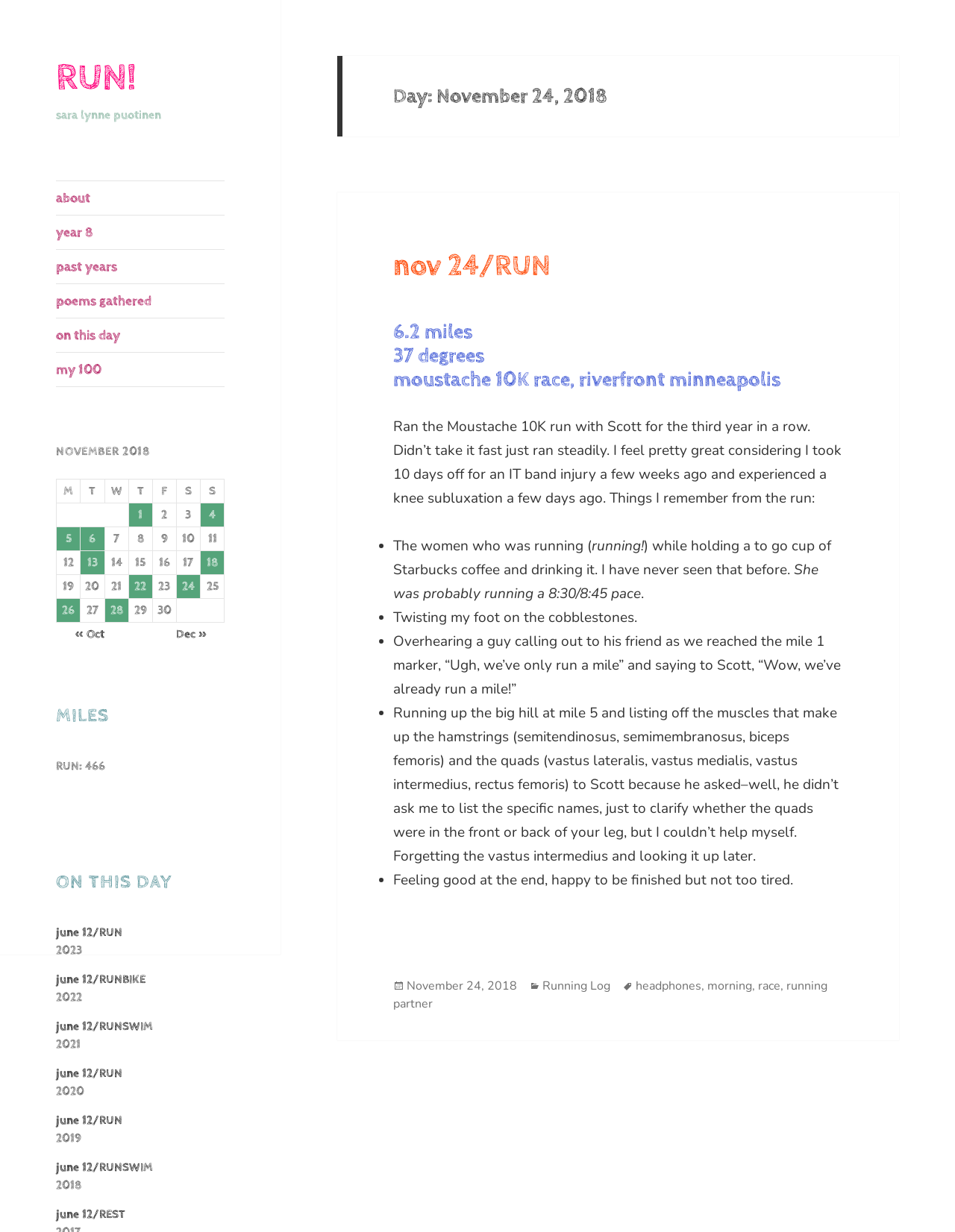Give a one-word or short phrase answer to the question: 
What is the total number of posts published in November 2018?

Unknown